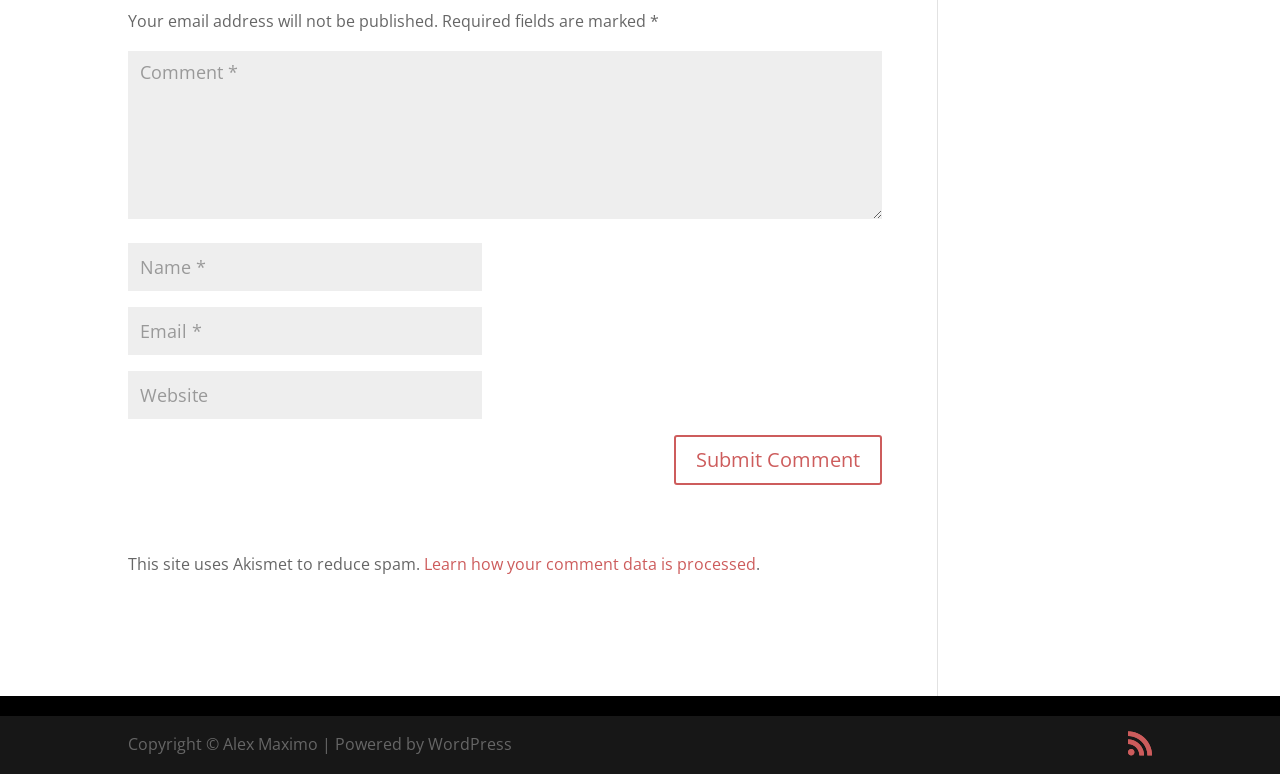Please find the bounding box coordinates in the format (top-left x, top-left y, bottom-right x, bottom-right y) for the given element description. Ensure the coordinates are floating point numbers between 0 and 1. Description: input value="Email *" aria-describedby="email-notes" name="email"

[0.1, 0.397, 0.377, 0.459]